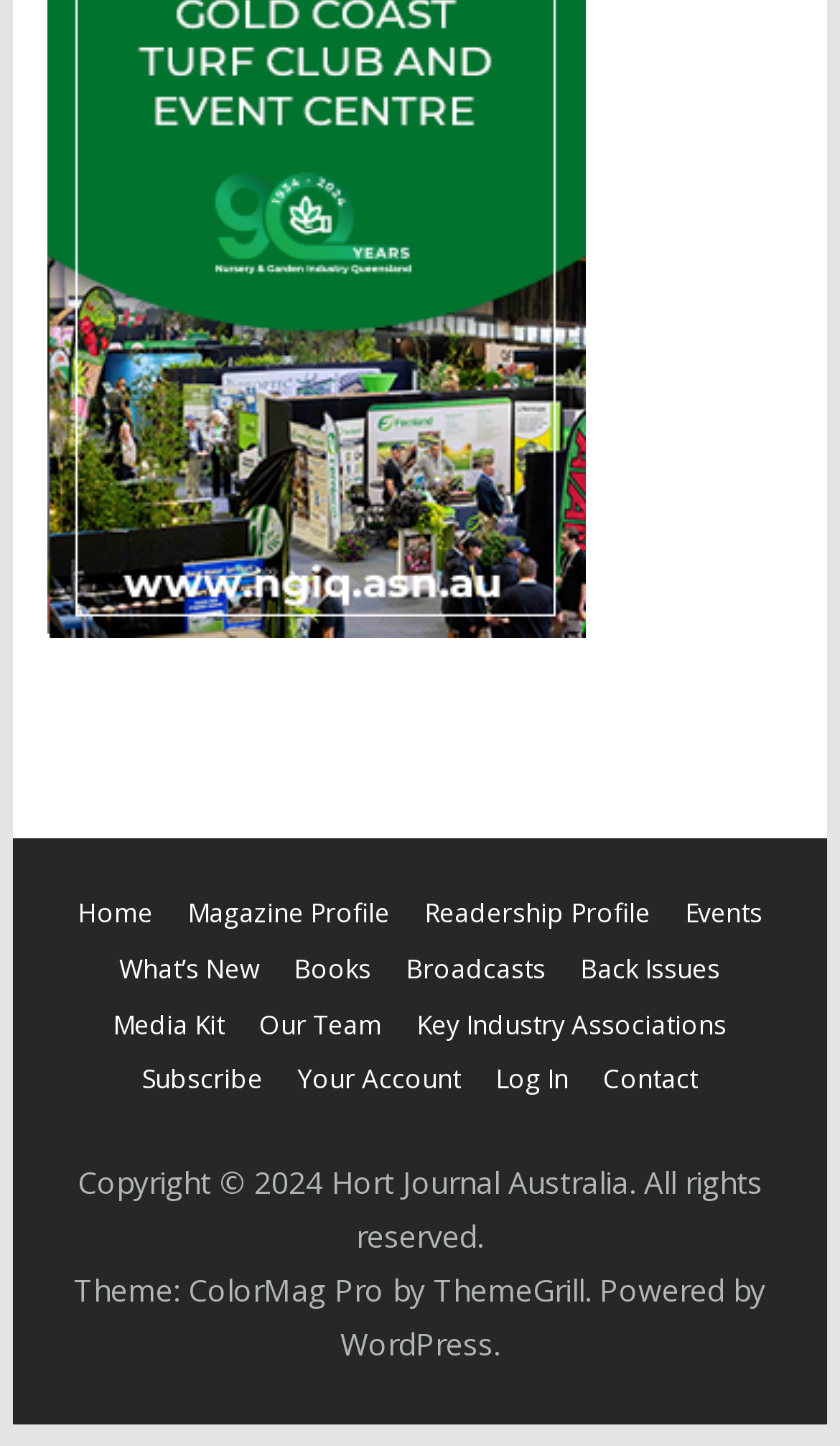Please identify the bounding box coordinates of where to click in order to follow the instruction: "check what's new".

[0.142, 0.657, 0.309, 0.683]